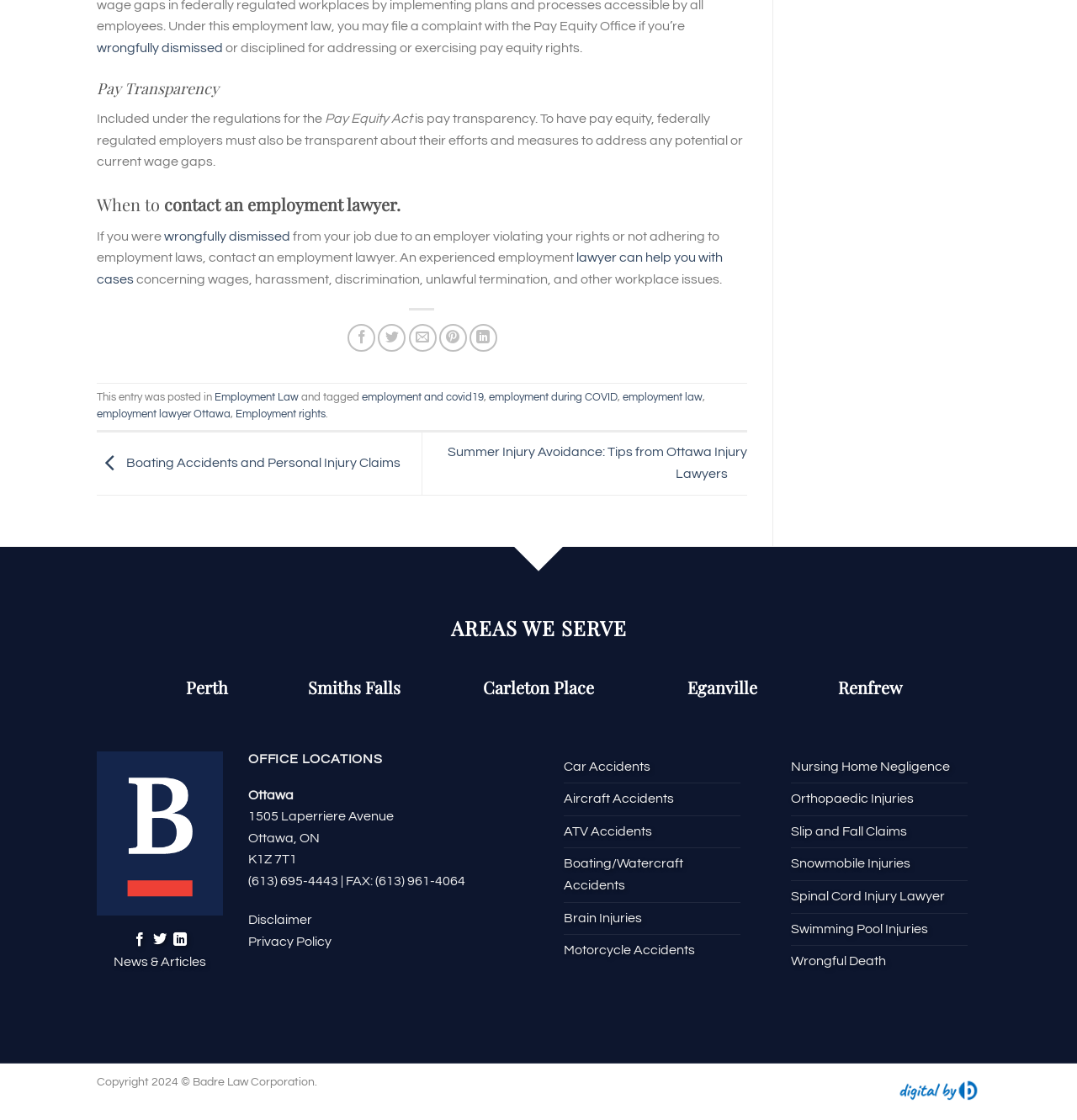Provide the bounding box coordinates for the area that should be clicked to complete the instruction: "Click on 'wrongfully dismissed'".

[0.152, 0.205, 0.27, 0.217]